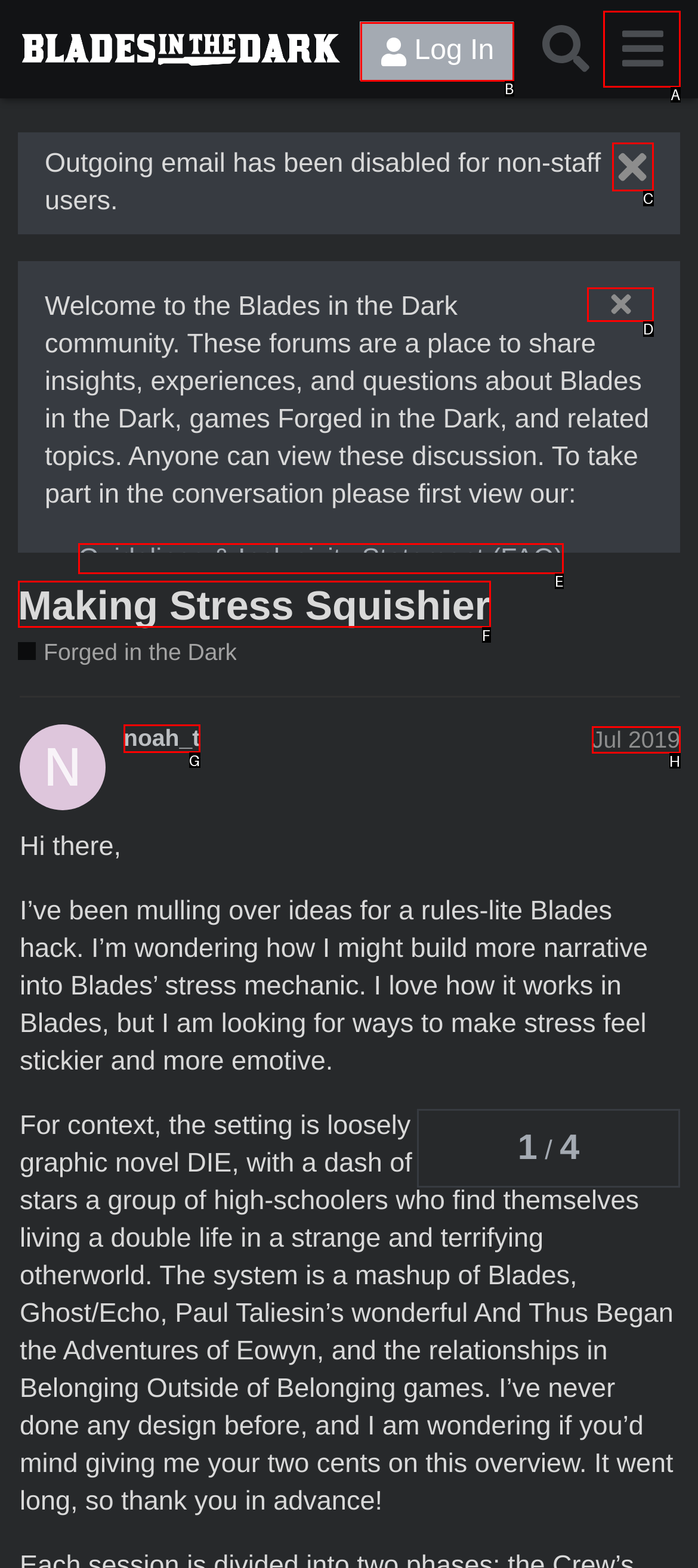Given the description: ​, select the HTML element that matches it best. Reply with the letter of the chosen option directly.

C